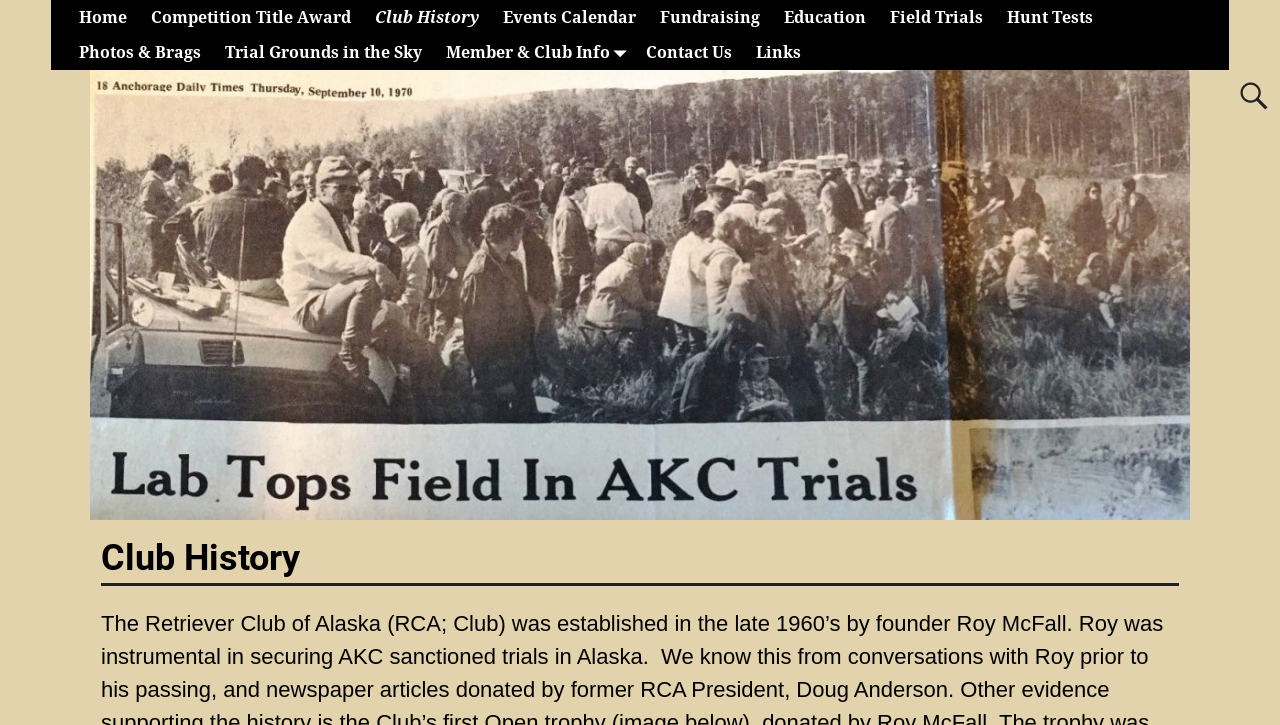Determine the bounding box coordinates for the area that should be clicked to carry out the following instruction: "go to home page".

[0.052, 0.0, 0.109, 0.049]